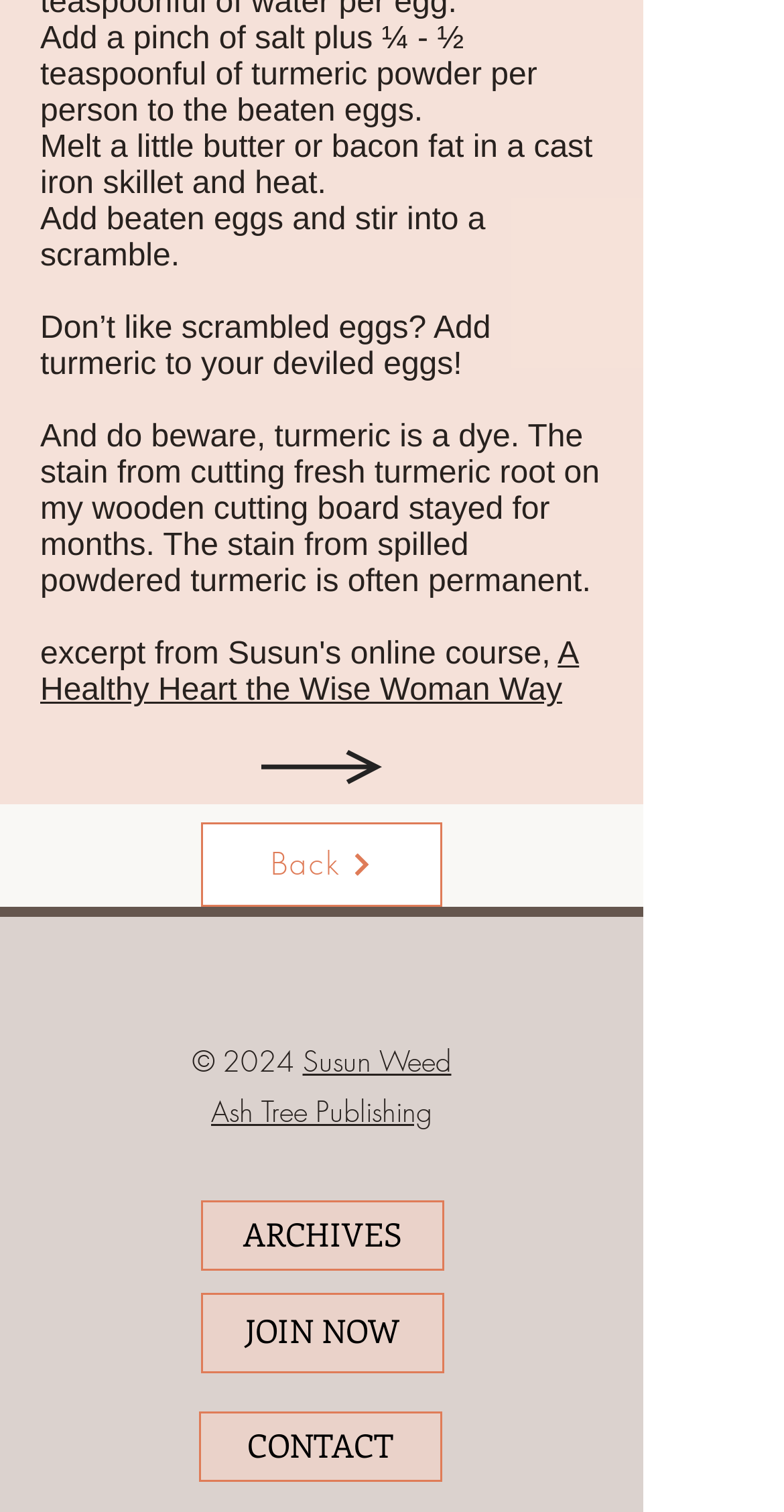Please respond in a single word or phrase: 
What social media platforms are linked on this webpage?

Facebook